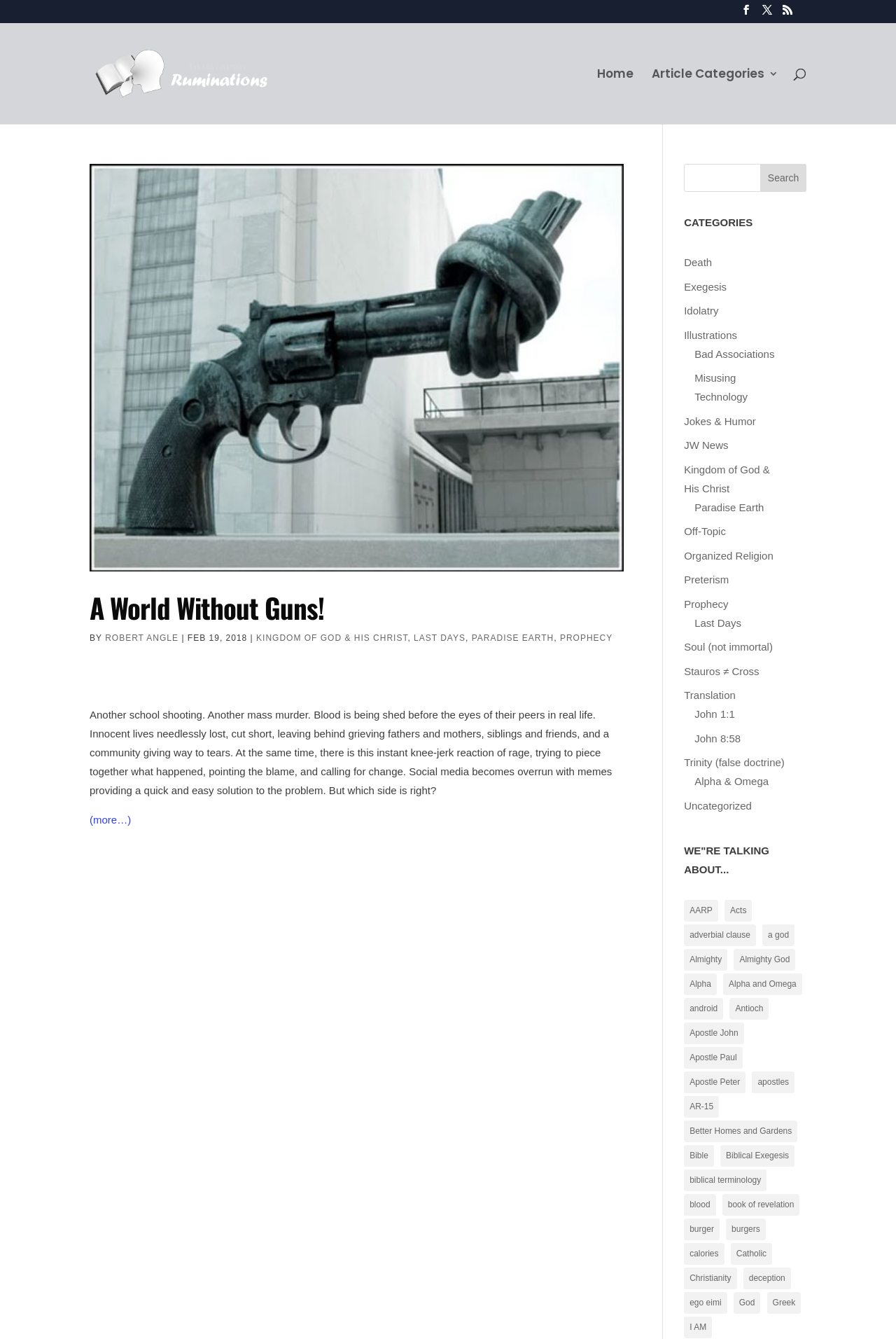Provide a one-word or short-phrase response to the question:
What is the title of the article on the webpage?

A World Without Guns!